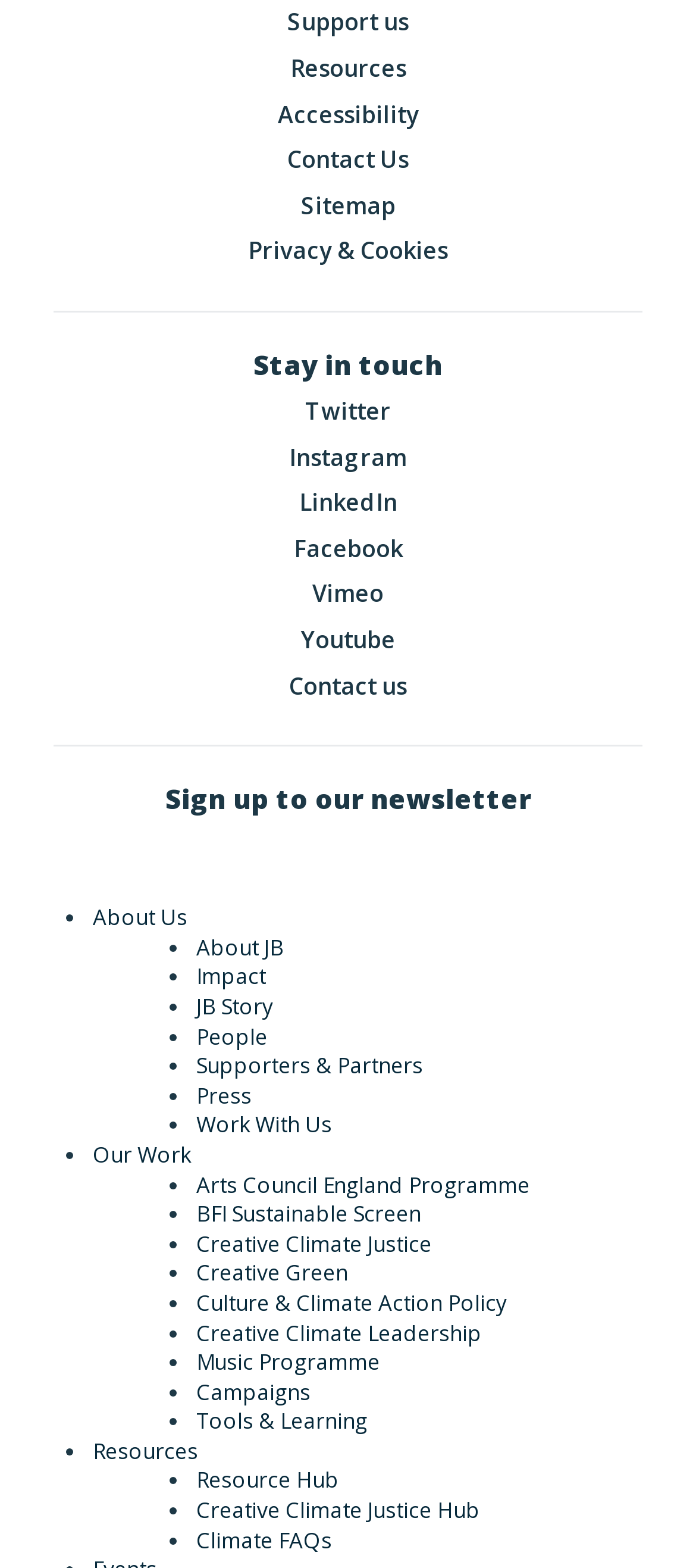Based on the element description, predict the bounding box coordinates (top-left x, top-left y, bottom-right x, bottom-right y) for the UI element in the screenshot: Resource Hub

[0.282, 0.934, 0.487, 0.954]